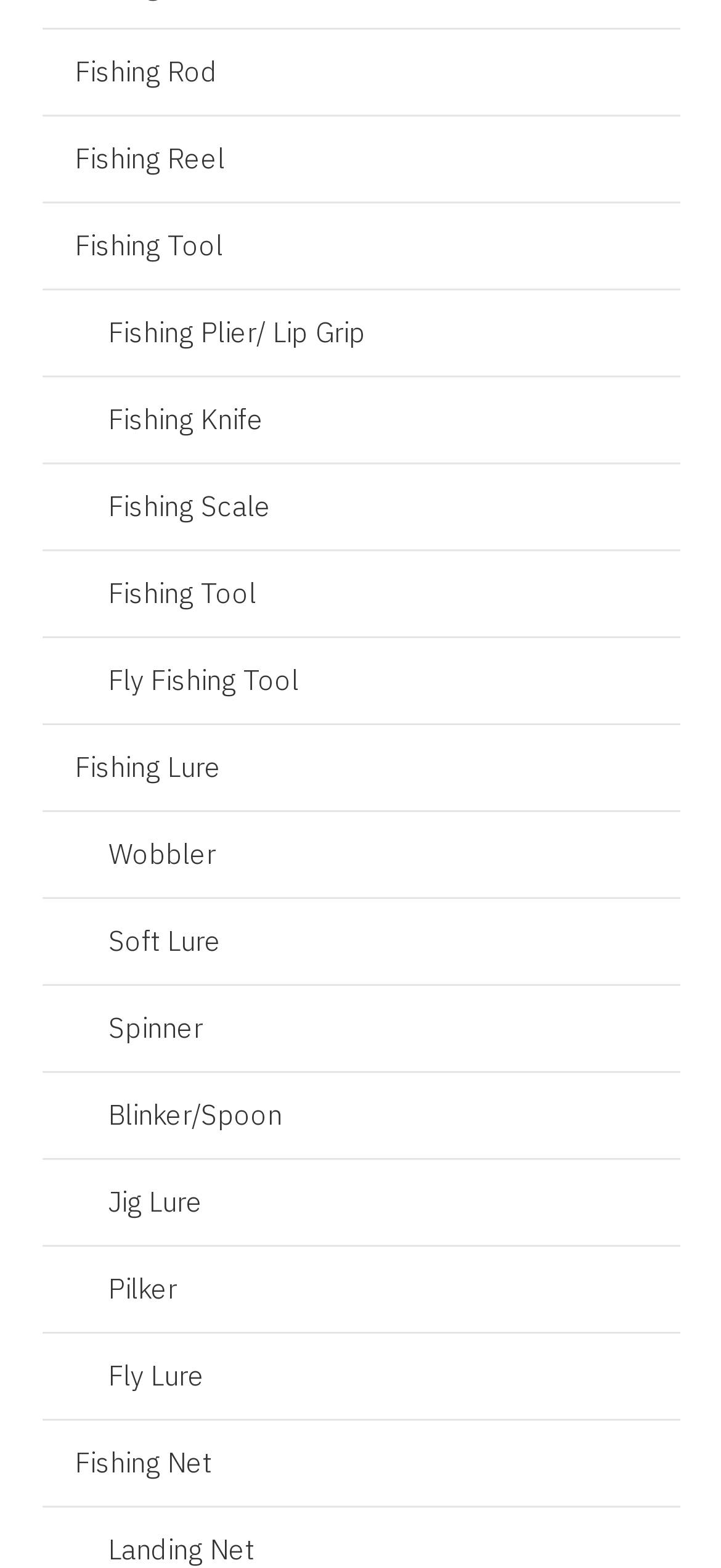Please locate the clickable area by providing the bounding box coordinates to follow this instruction: "Click on Fishing Rod".

[0.058, 0.018, 0.942, 0.073]